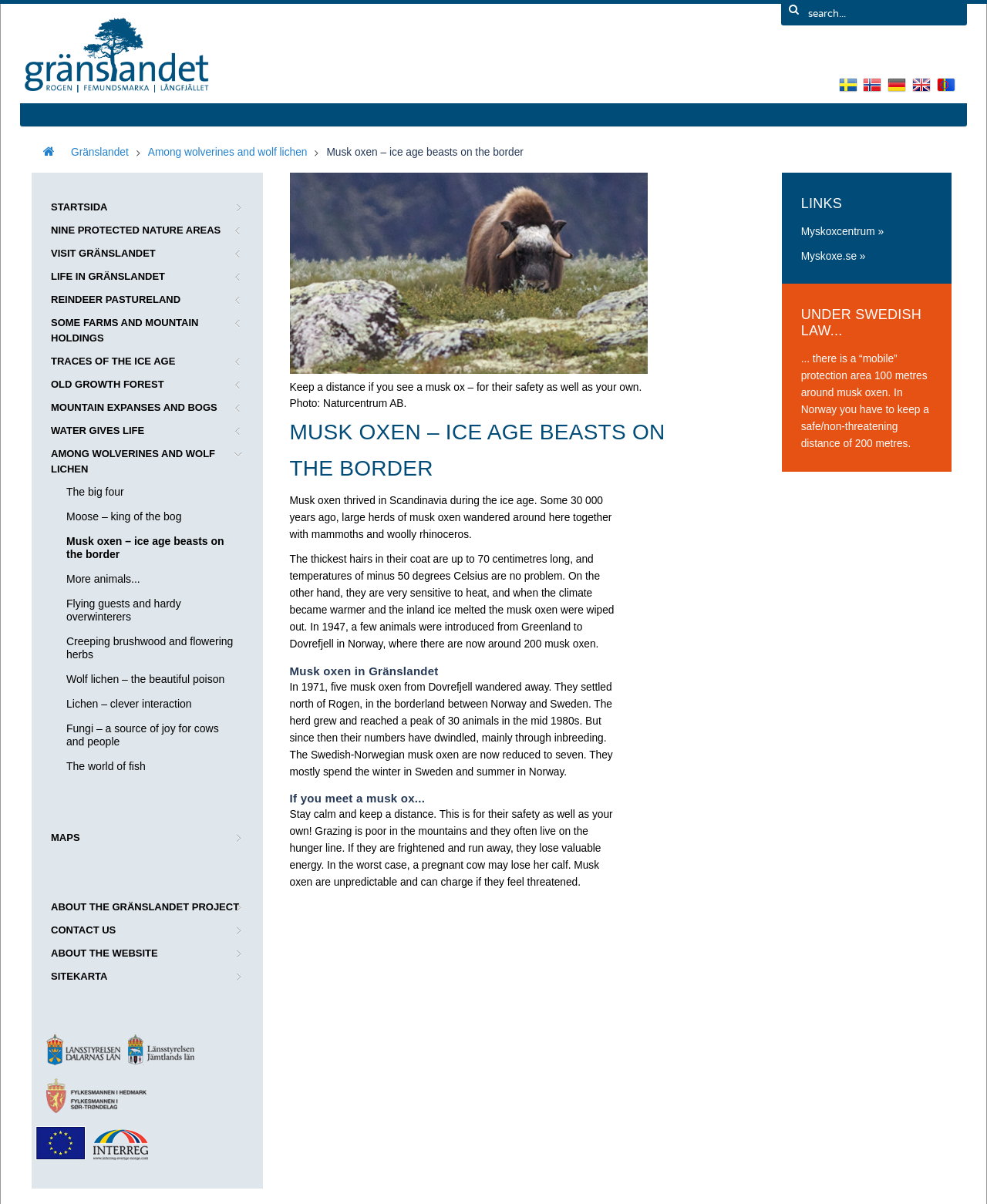Respond with a single word or phrase:
Where did the musk oxen in Gränslandet come from?

Dovrefjell in Norway